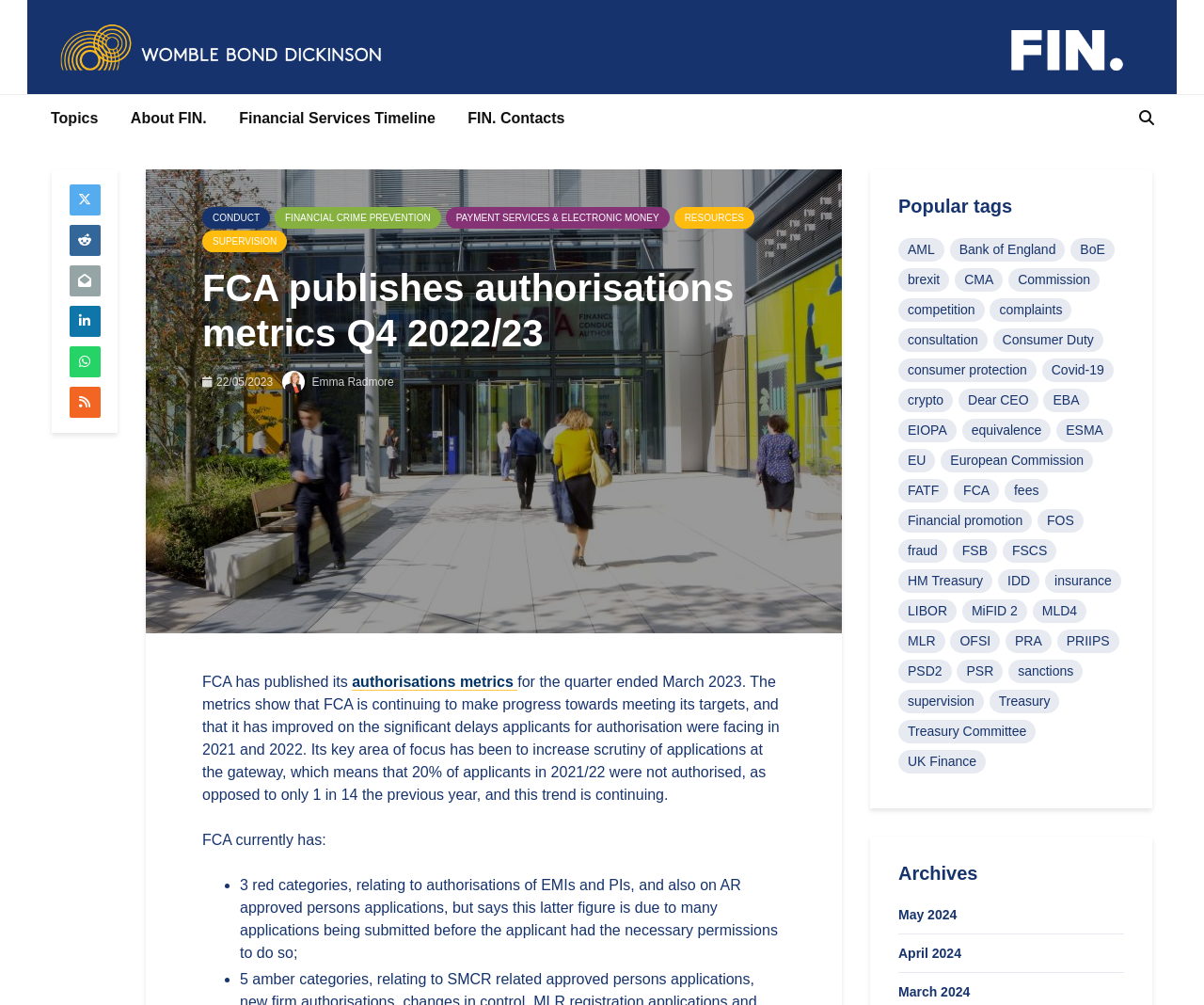Given the element description "FIN. Contacts", identify the bounding box of the corresponding UI element.

[0.377, 0.095, 0.481, 0.141]